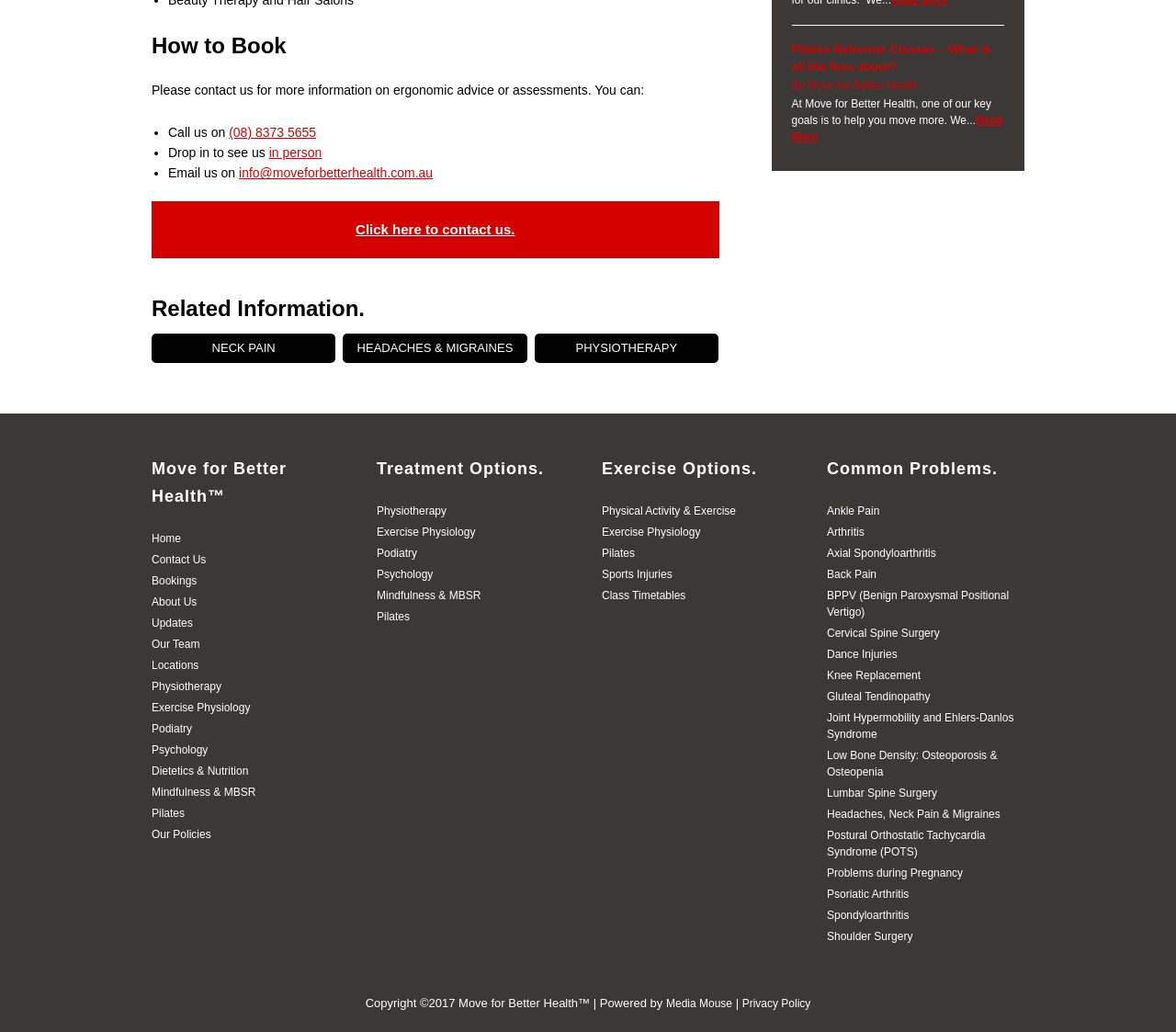Refer to the element description Physiotherapy and identify the corresponding bounding box in the screenshot. Format the coordinates as (top-left x, top-left y, bottom-right x, bottom-right y) with values in the range of 0 to 1.

[0.454, 0.324, 0.611, 0.352]